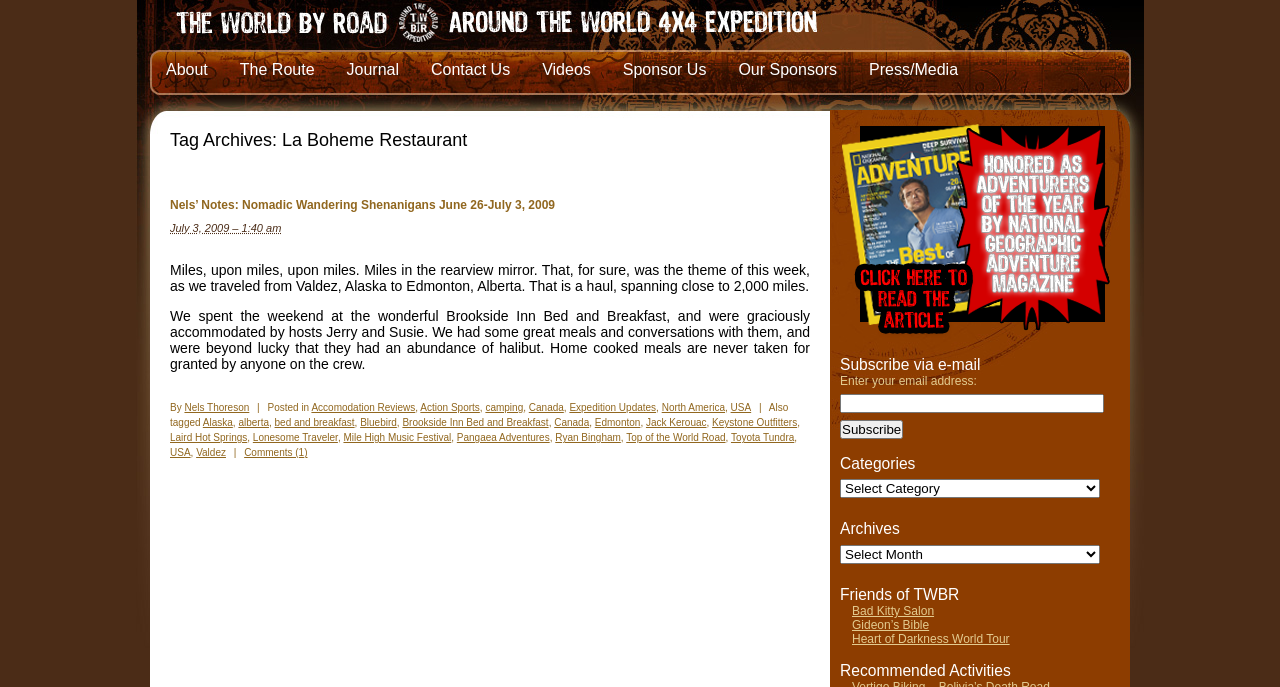Use the details in the image to answer the question thoroughly: 
What is the name of the restaurant reviewed in this article?

I found the answer by reading the article content, specifically the sentence 'We spent the weekend at the wonderful Brookside Inn Bed and Breakfast, and were graciously accommodated by hosts Jerry and Susie.' which mentions the name of the restaurant.